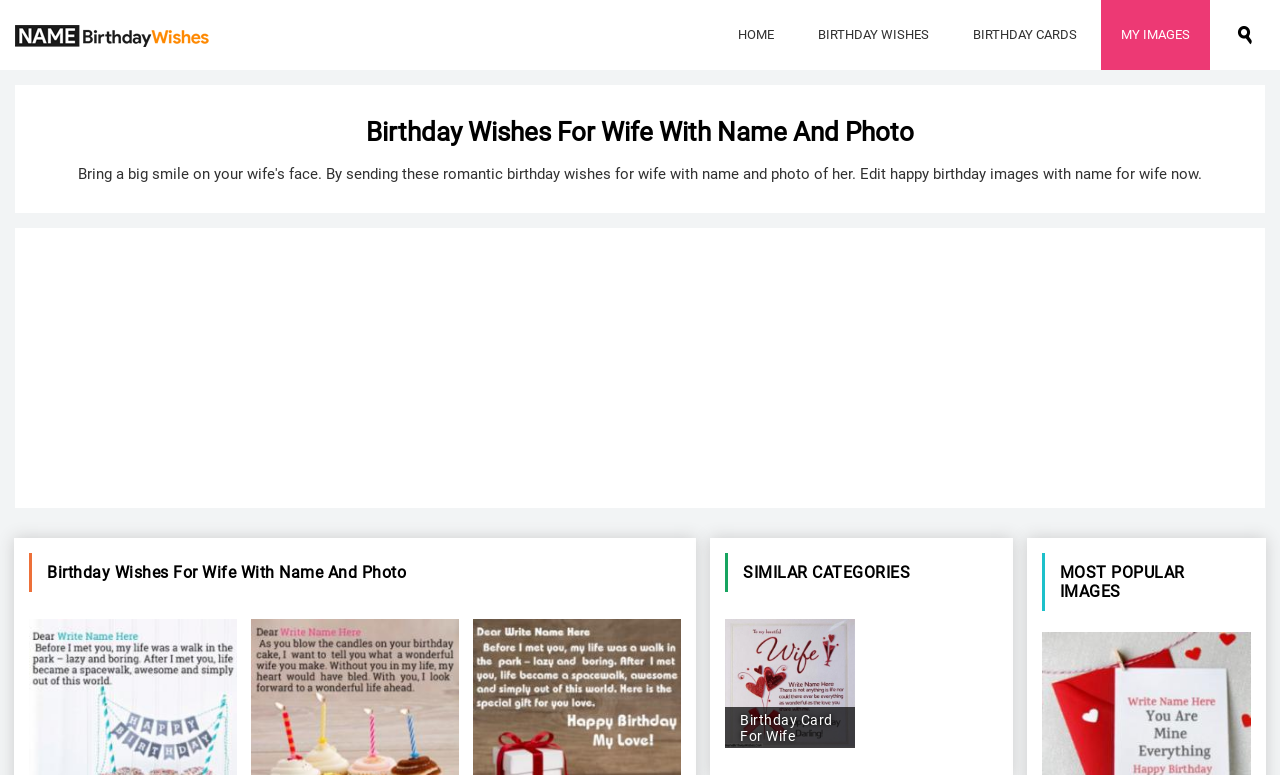Provide the bounding box coordinates of the HTML element described by the text: "parent_node: HOME".

[0.0, 0.0, 0.176, 0.09]